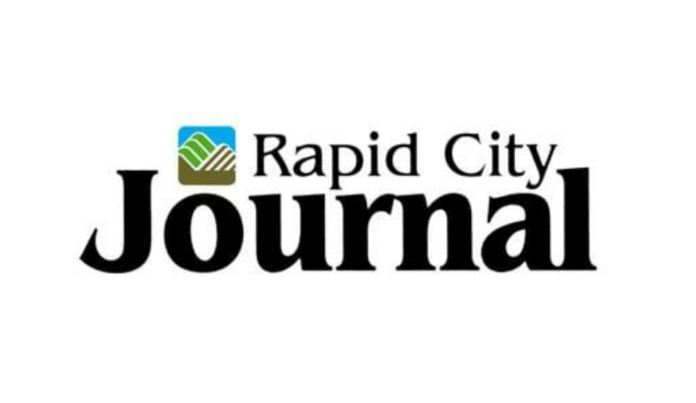What is represented by the stylized elements in the logo?
Please provide a comprehensive answer based on the visual information in the image.

The caption explains that the stylized elements in the logo, rendered in green and blue tones, symbolize the region's landscape, specifically featuring hills and a river.